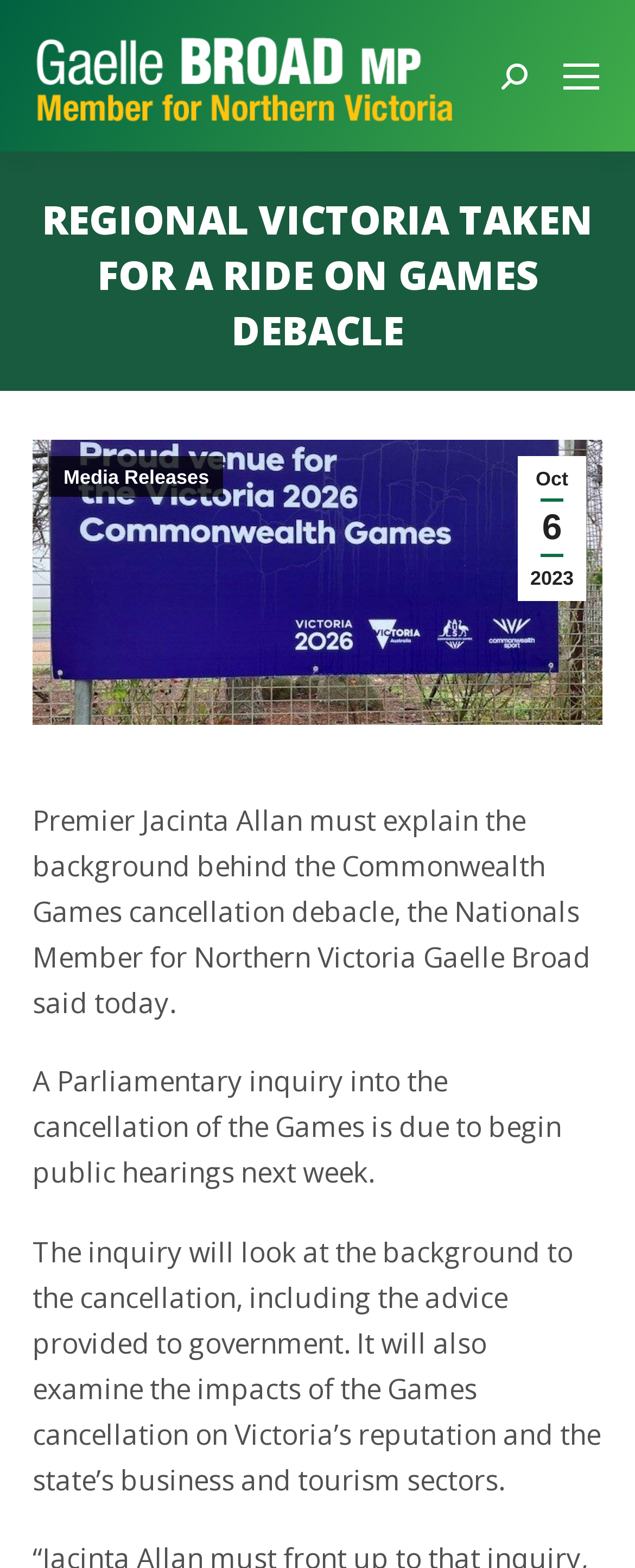Using a single word or phrase, answer the following question: 
What is the topic of the media release?

Commonwealth Games cancellation